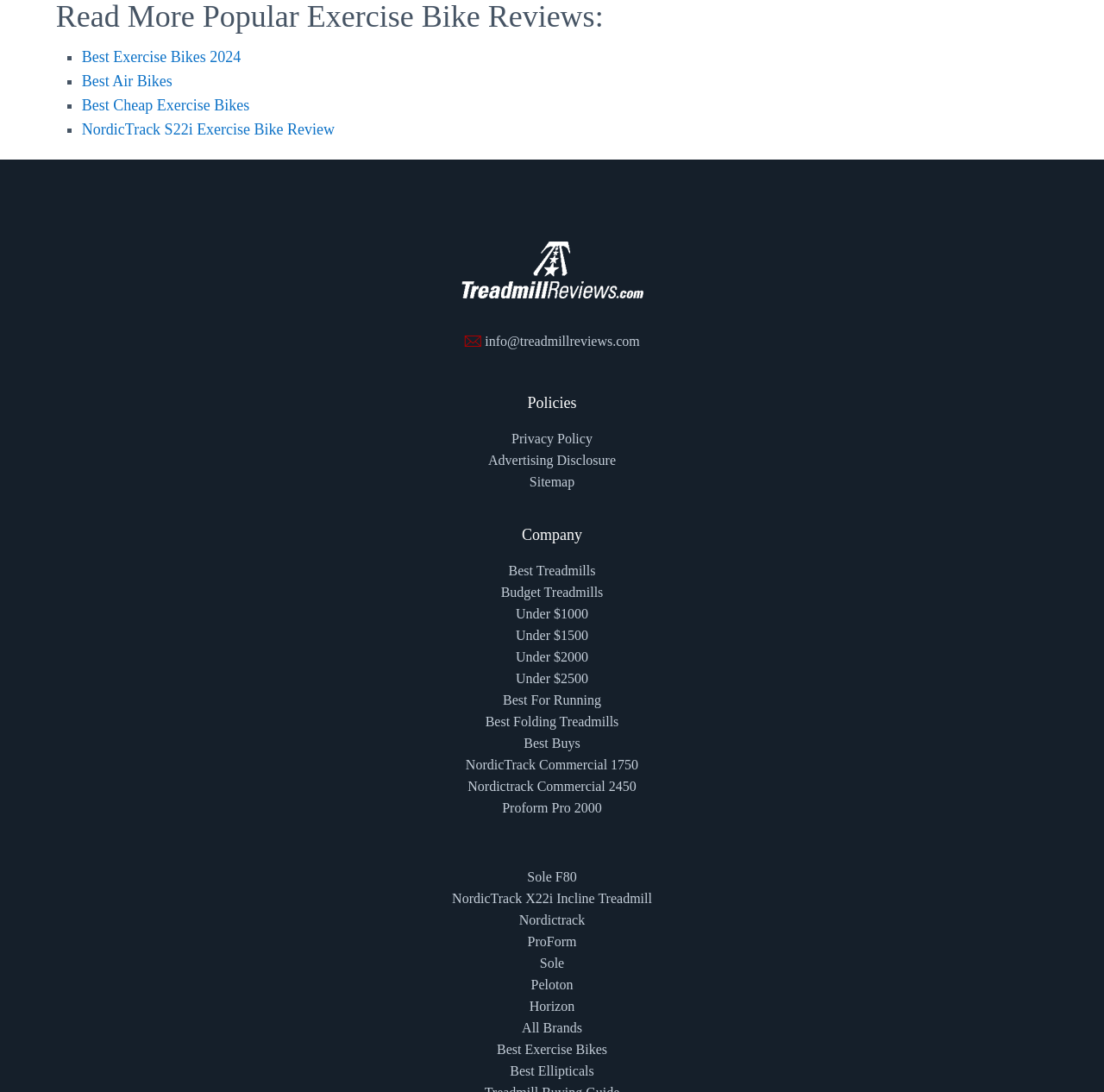What type of products are reviewed on this website?
Look at the screenshot and respond with a single word or phrase.

Exercise equipment